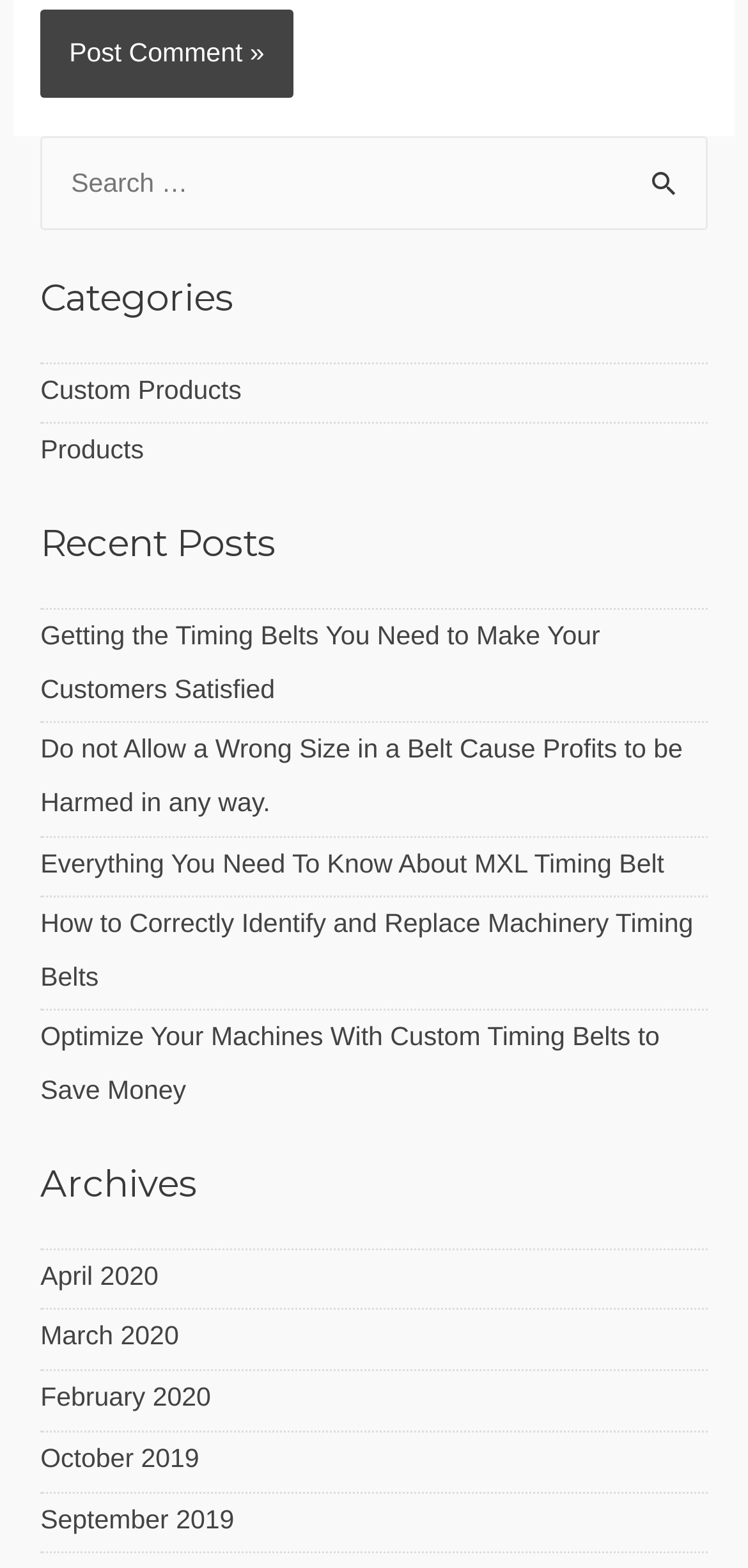Use the information in the screenshot to answer the question comprehensively: How many categories are listed?

I counted the number of links under the 'Categories' heading, and there are two links: 'Custom Products' and 'Products'.